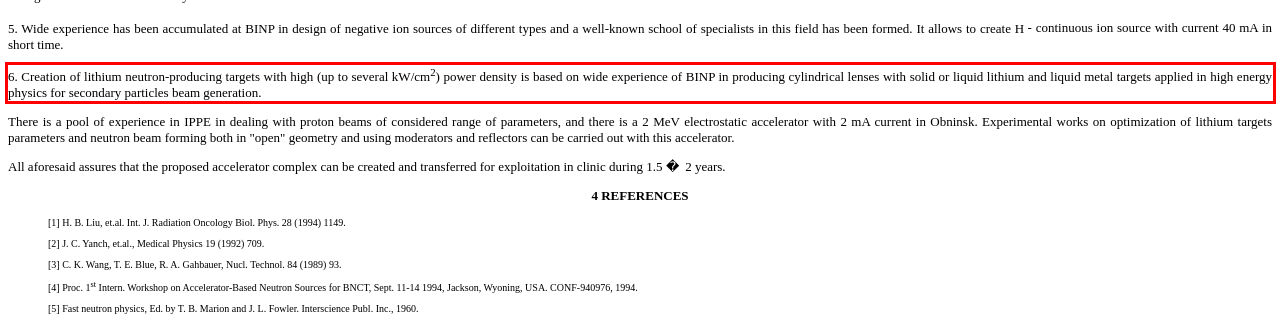Please perform OCR on the text content within the red bounding box that is highlighted in the provided webpage screenshot.

6. Creation of lithium neutron-producing targets with high (up to several kW/cm2) power density is based on wide experience of BINP in producing cylindrical lenses with solid or liquid lithium and liquid metal targets applied in high energy physics for secondary particles beam generation.